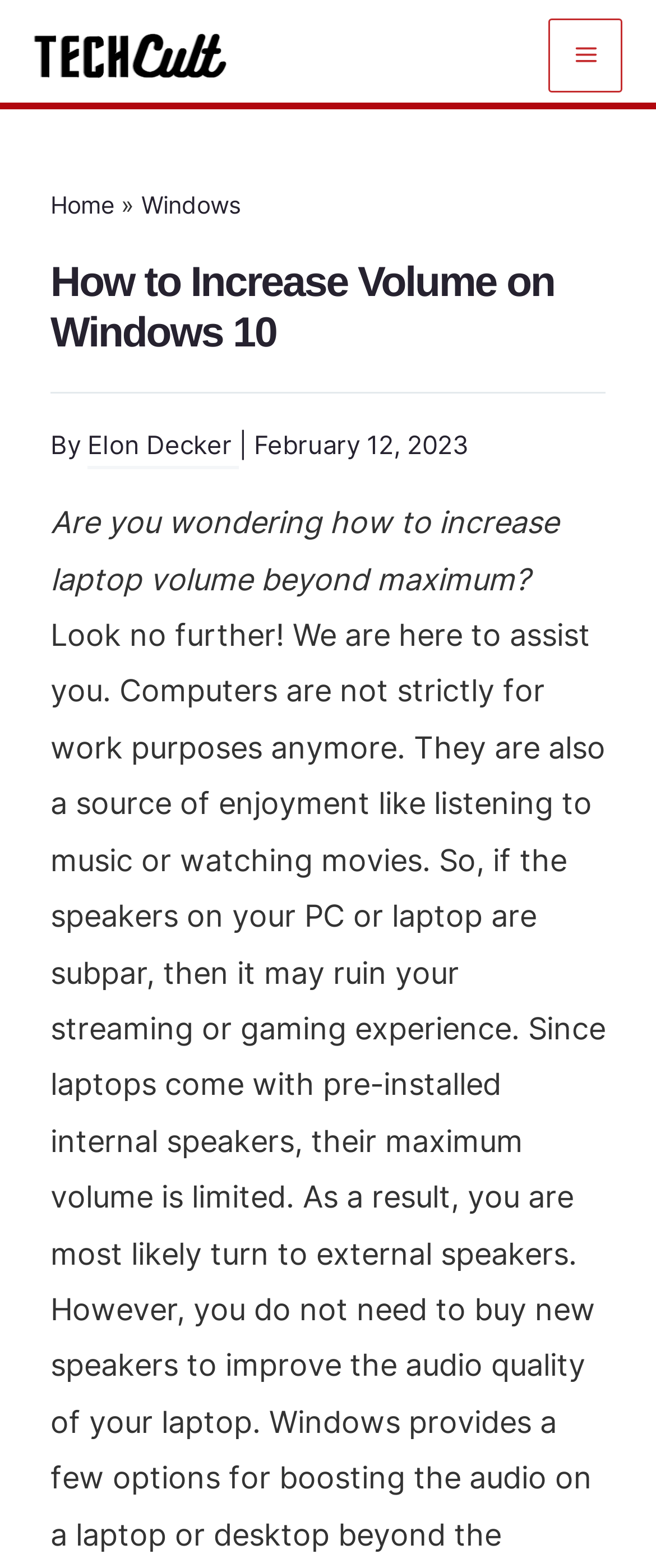What is the current date of the article?
From the details in the image, answer the question comprehensively.

The date is mentioned below the author's name, Elon Decker, and it is in the format 'Month Day, Year'.